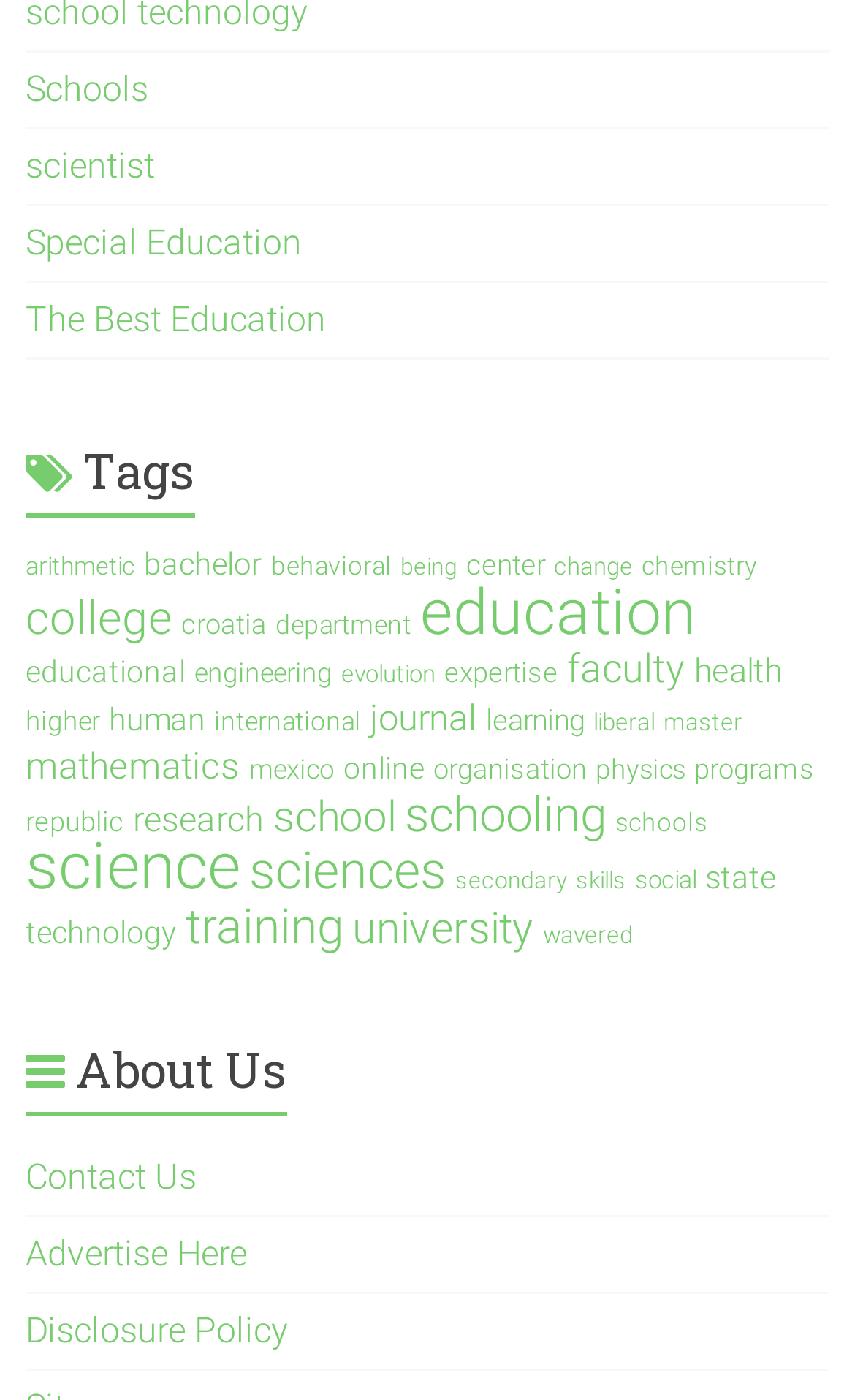Please identify the bounding box coordinates of the clickable area that will allow you to execute the instruction: "Contact Us".

[0.03, 0.825, 0.23, 0.855]